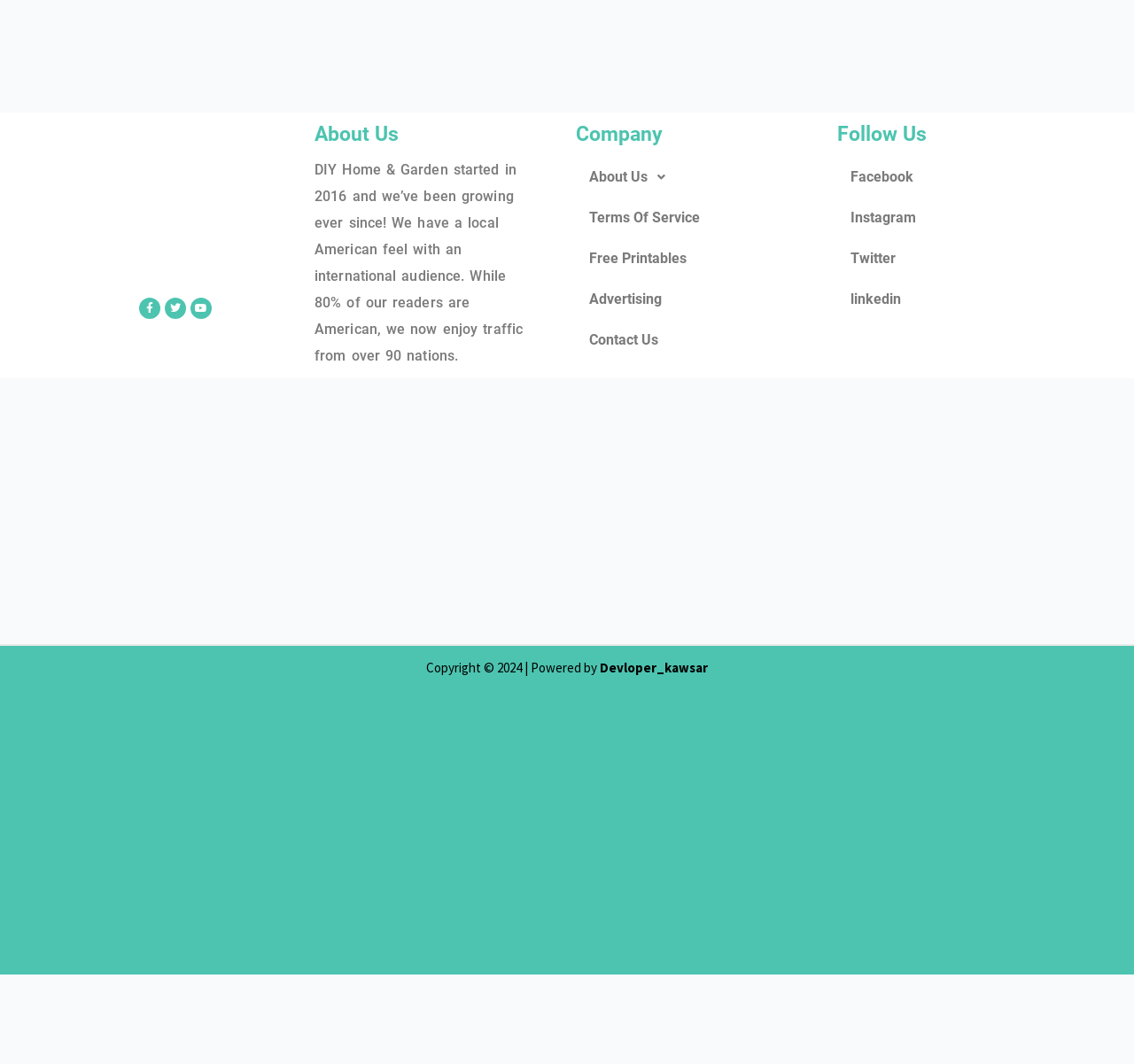What is the copyright year of the website?
From the screenshot, supply a one-word or short-phrase answer.

2024